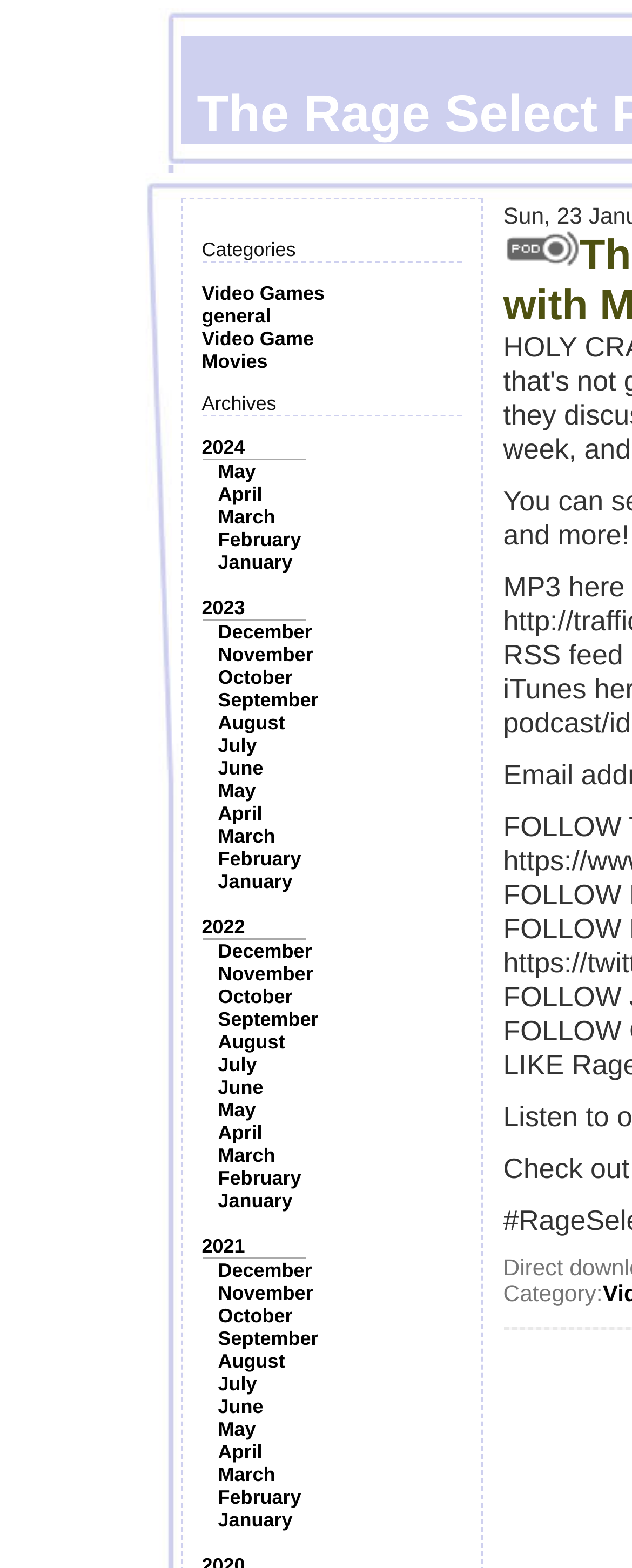Find the bounding box coordinates of the element's region that should be clicked in order to follow the given instruction: "View archives for 2024". The coordinates should consist of four float numbers between 0 and 1, i.e., [left, top, right, bottom].

[0.319, 0.278, 0.388, 0.292]